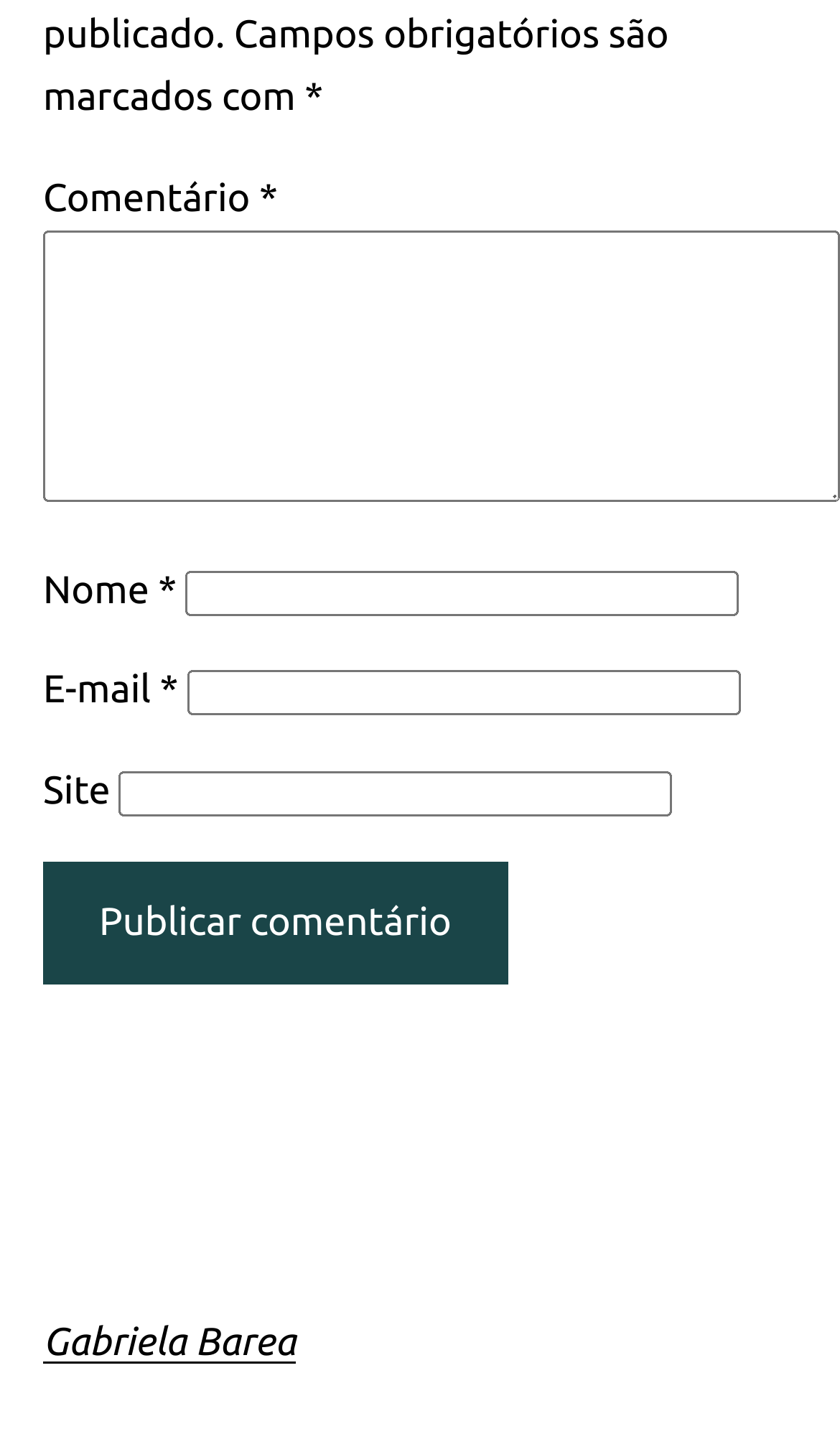What is the purpose of the 'E-mail' textbox?
Refer to the image and answer the question using a single word or phrase.

To input an email address